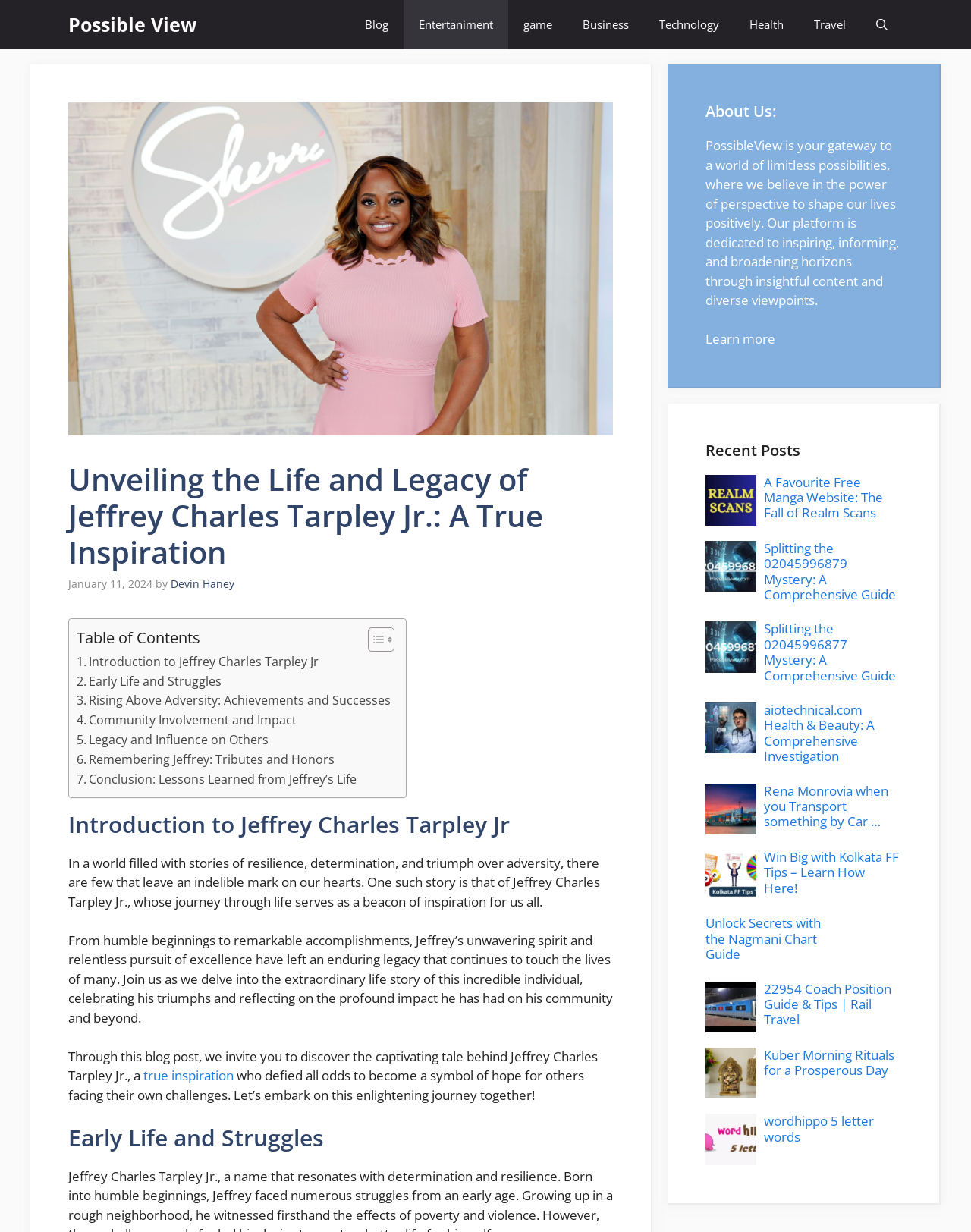Provide the bounding box coordinates for the area that should be clicked to complete the instruction: "Click the 'HOME' link".

None